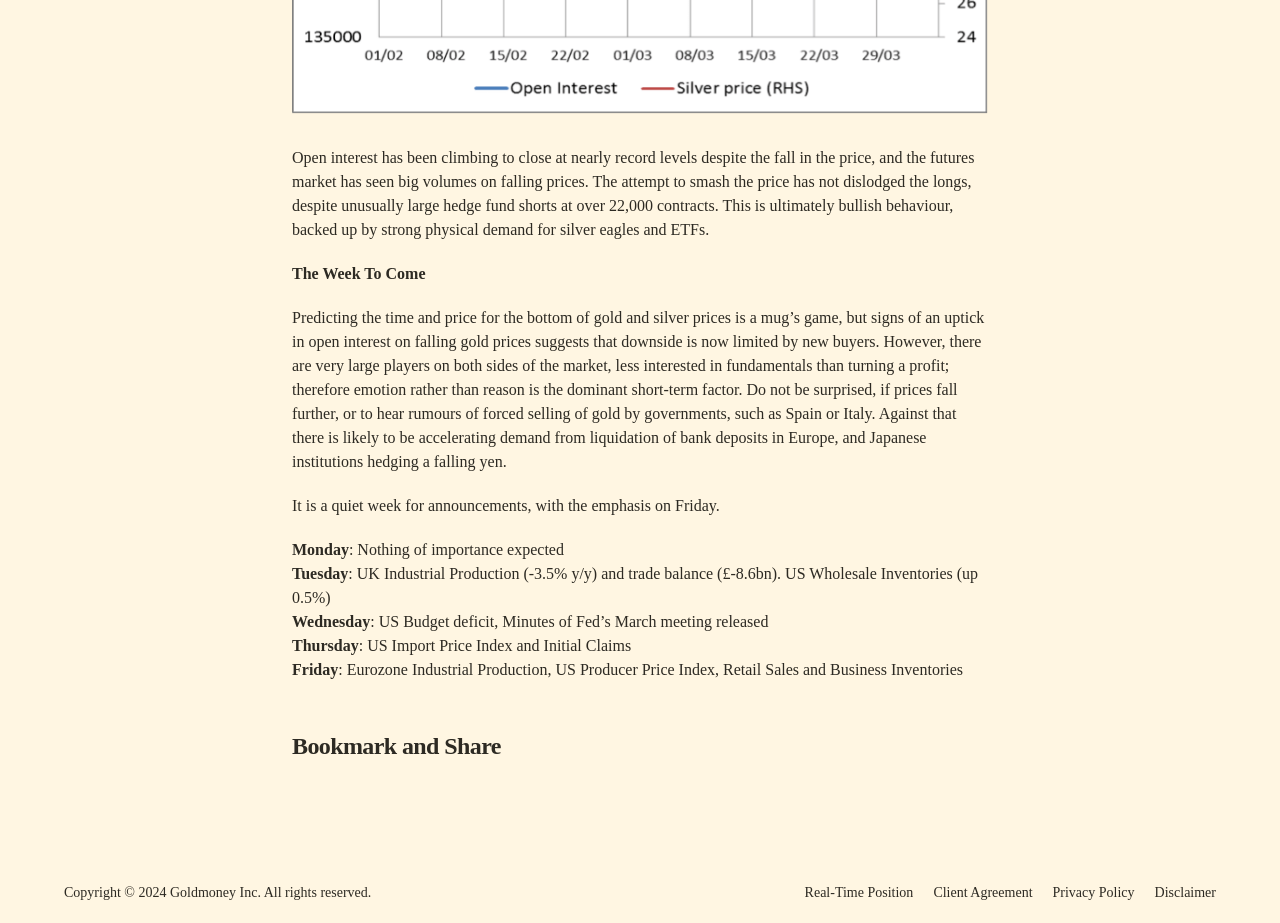Please provide a brief answer to the question using only one word or phrase: 
What is the name of the company mentioned in the footer?

Goldmoney Inc.